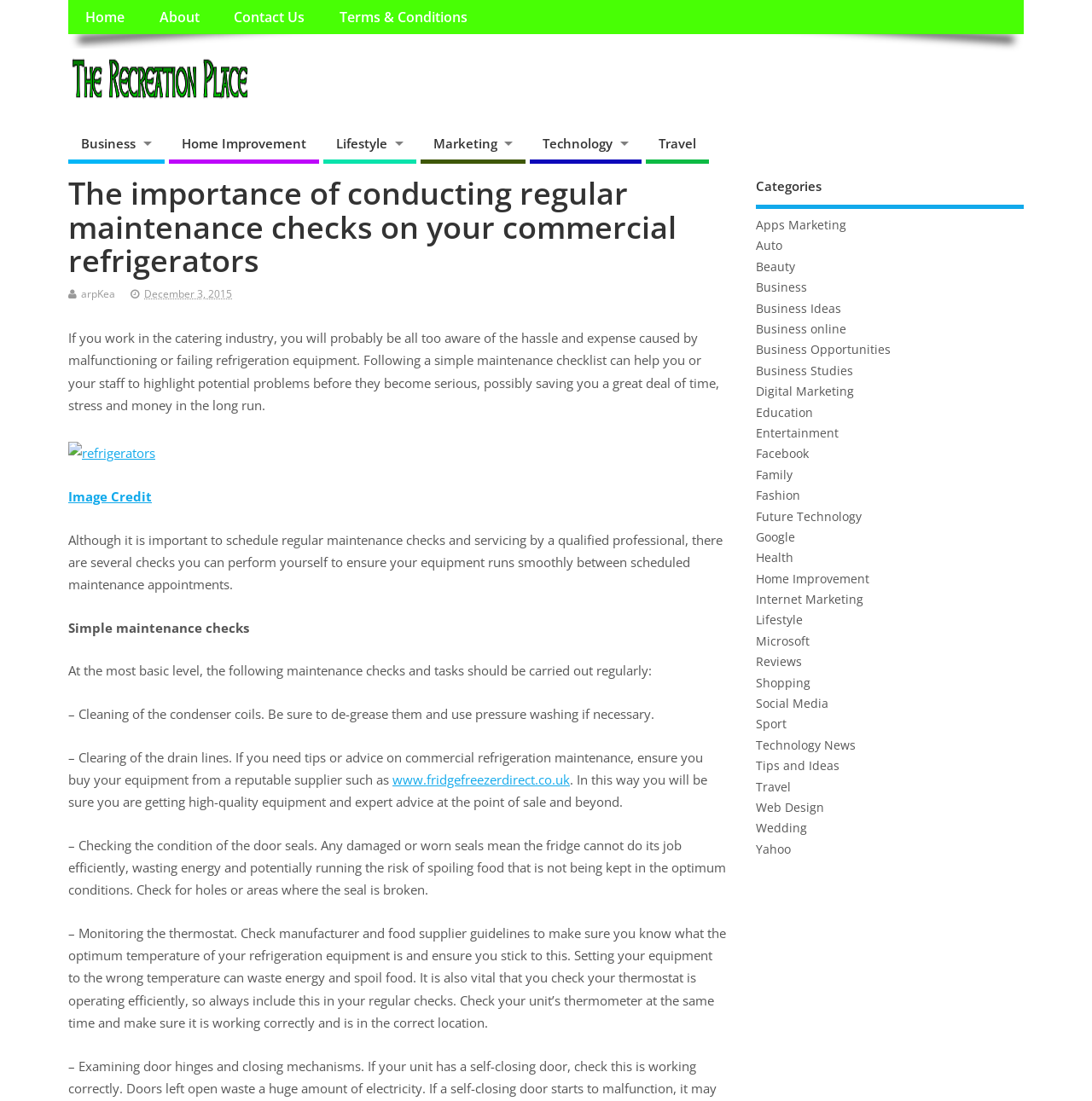Why is it important to check the door seals of commercial refrigerators?
Look at the screenshot and give a one-word or phrase answer.

To prevent energy waste and food spoilage